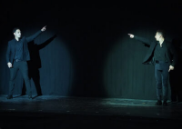Answer the question in one word or a short phrase:
What is the atmosphere of the scene?

suspenseful